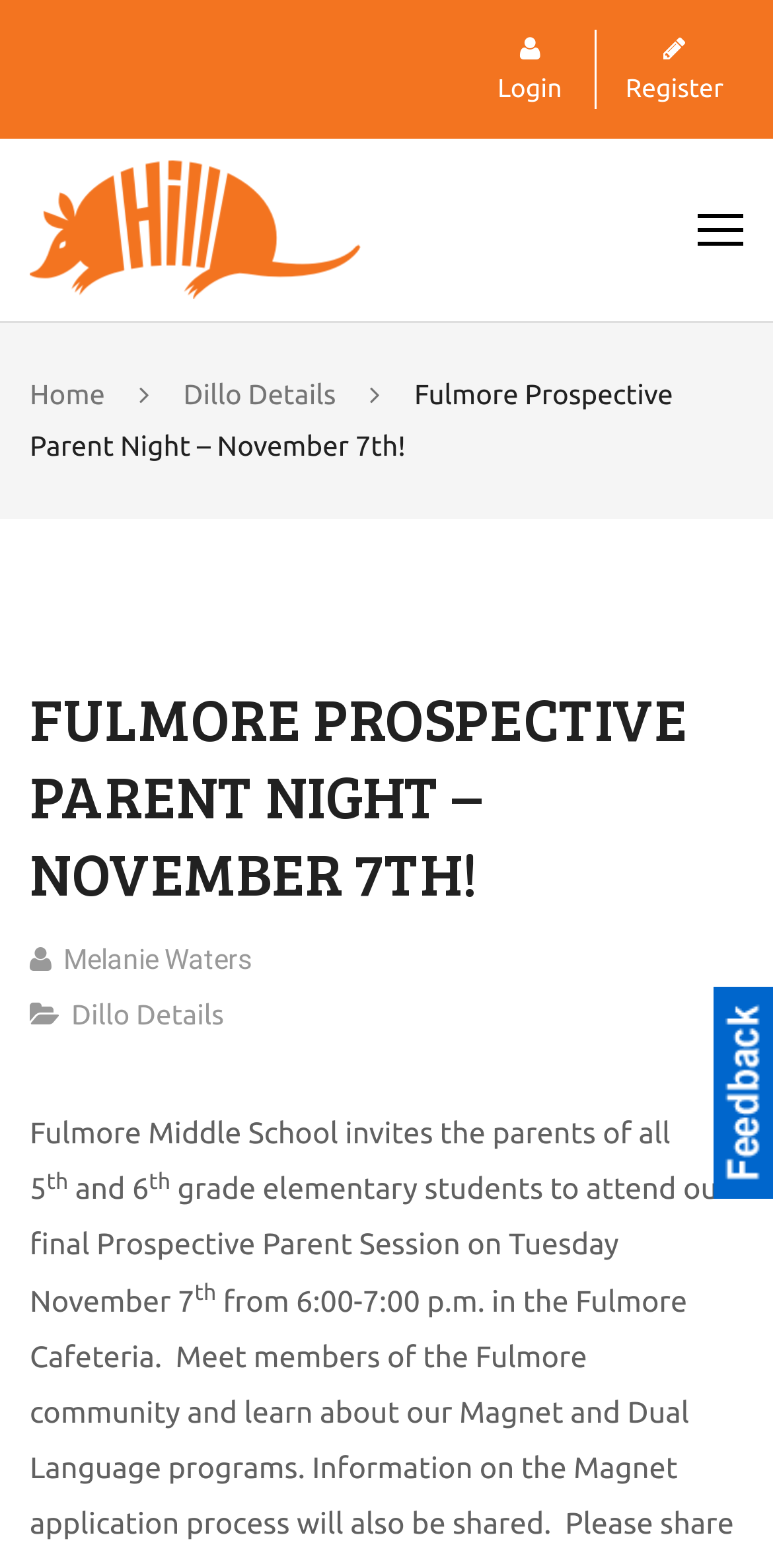Generate a thorough explanation of the webpage's elements.

The webpage appears to be an event invitation page for Fulmore Middle School's Prospective Parent Night. At the top right corner, there are two links, "Login" and "Register", positioned side by side. Below them, there is a link "Hill Elementary" accompanied by an image of the same name, located at the top left corner of the page.

The main content of the page is divided into two sections. The top section has a heading "FULMORE PROSPECTIVE PARENT NIGHT – NOVEMBER 7TH!" in a large font, followed by the name "Melanie Waters" and a link "Dillo Details" below it.

The bottom section contains the invitation text, which starts with "Fulmore Middle School invites the parents of all 5th and 6th grade elementary students to attend our final Prospective Parent Session". The text is divided into several lines, with some words and phrases, such as "th" and "and", written in superscript. The invitation details, including the date and time, "Tuesday November 7th from 6:00-7:00 p.m.", are mentioned towards the end of the text.

There are also several navigation links at the top left corner, including "Home" and "Dillo Details", which are positioned below the "Hill Elementary" link and image.